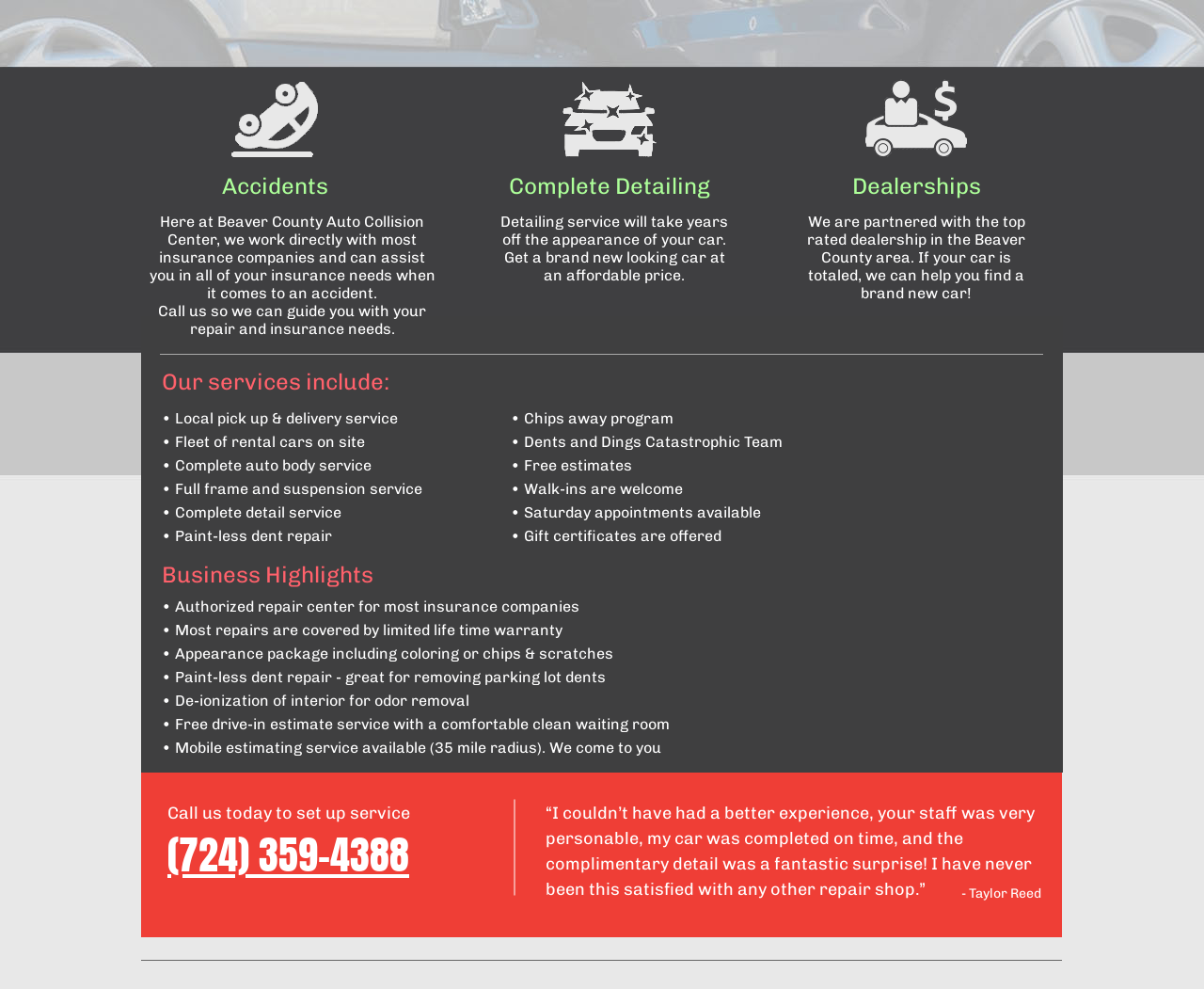Locate the bounding box of the UI element defined by this description: "(724) 359-4388". The coordinates should be given as four float numbers between 0 and 1, formatted as [left, top, right, bottom].

[0.139, 0.834, 0.34, 0.894]